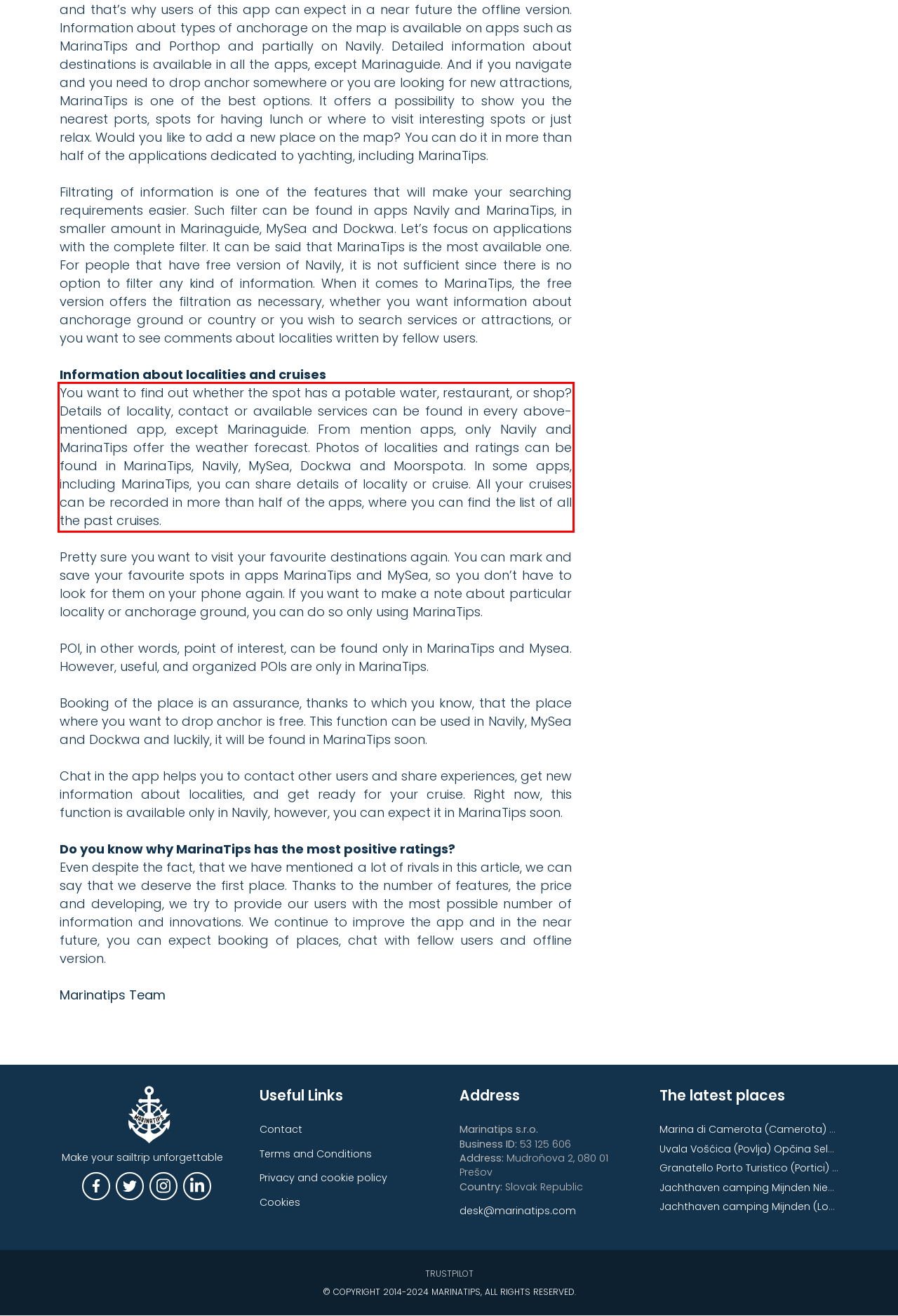You have a screenshot of a webpage, and there is a red bounding box around a UI element. Utilize OCR to extract the text within this red bounding box.

You want to find out whether the spot has a potable water, restaurant, or shop? Details of locality, contact or available services can be found in every above-mentioned app, except Marinaguide. From mention apps, only Navily and MarinaTips offer the weather forecast. Photos of localities and ratings can be found in MarinaTips, Navily, MySea, Dockwa and Moorspota. In some apps, including MarinaTips, you can share details of locality or cruise. All your cruises can be recorded in more than half of the apps, where you can find the list of all the past cruises.